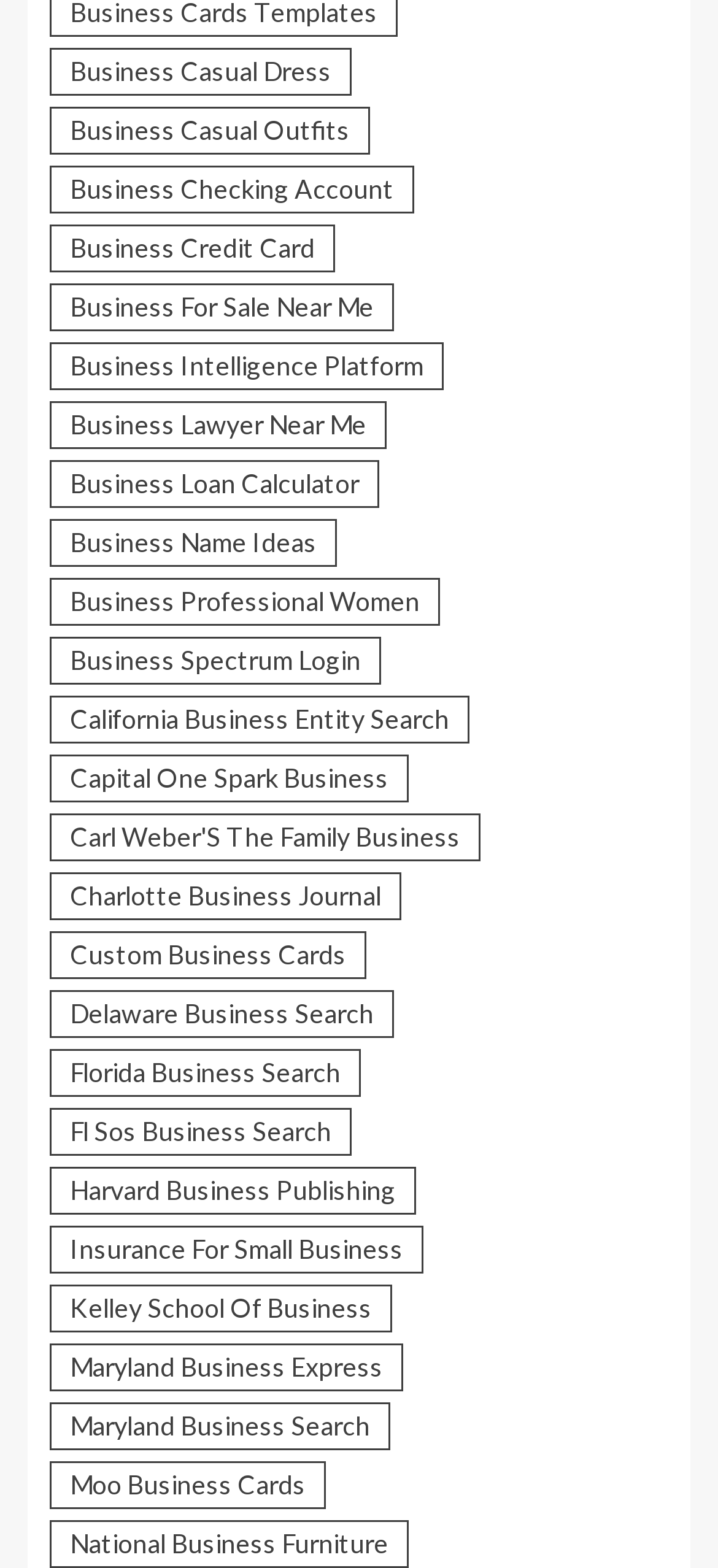Using the image as a reference, answer the following question in as much detail as possible:
What is the longest business-related link on this page?

I compared the length of all the business-related links on the page and found that 'Carl Weber'S The Family Business' is the longest one, with 34 characters.